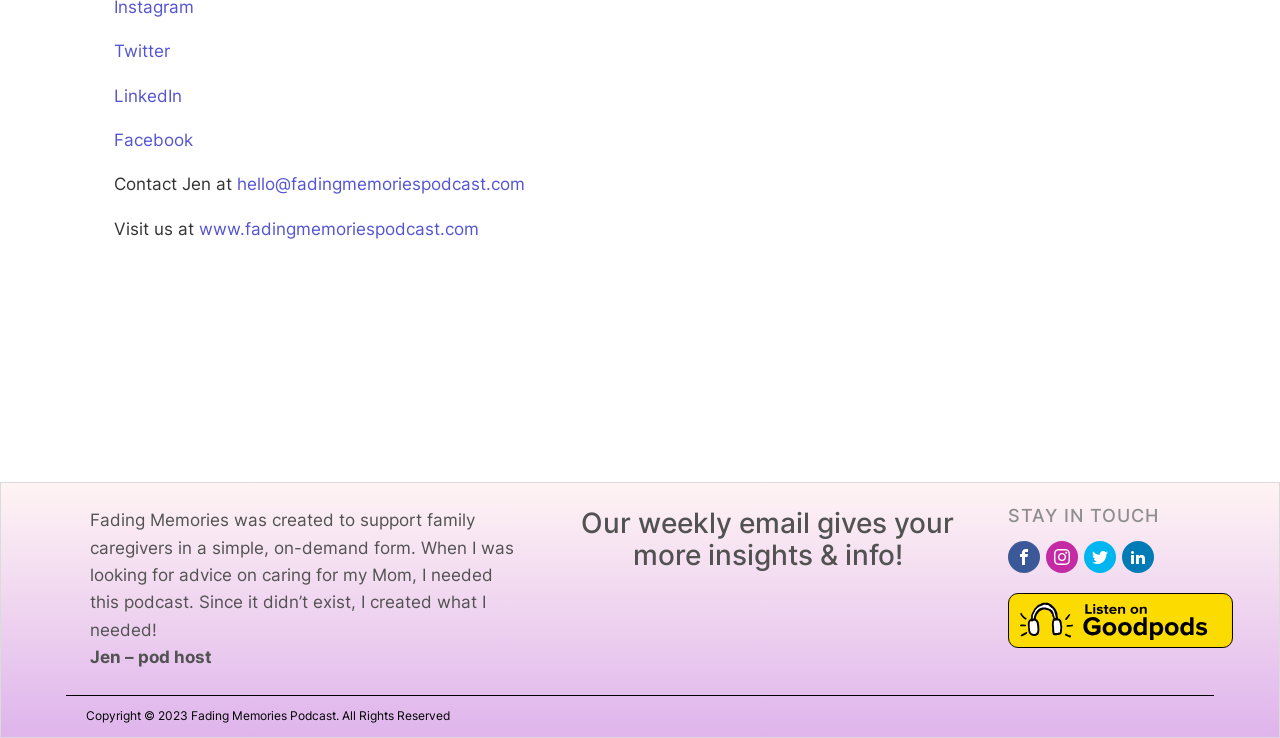Please identify the coordinates of the bounding box for the clickable region that will accomplish this instruction: "Visit Twitter".

[0.089, 0.056, 0.133, 0.083]